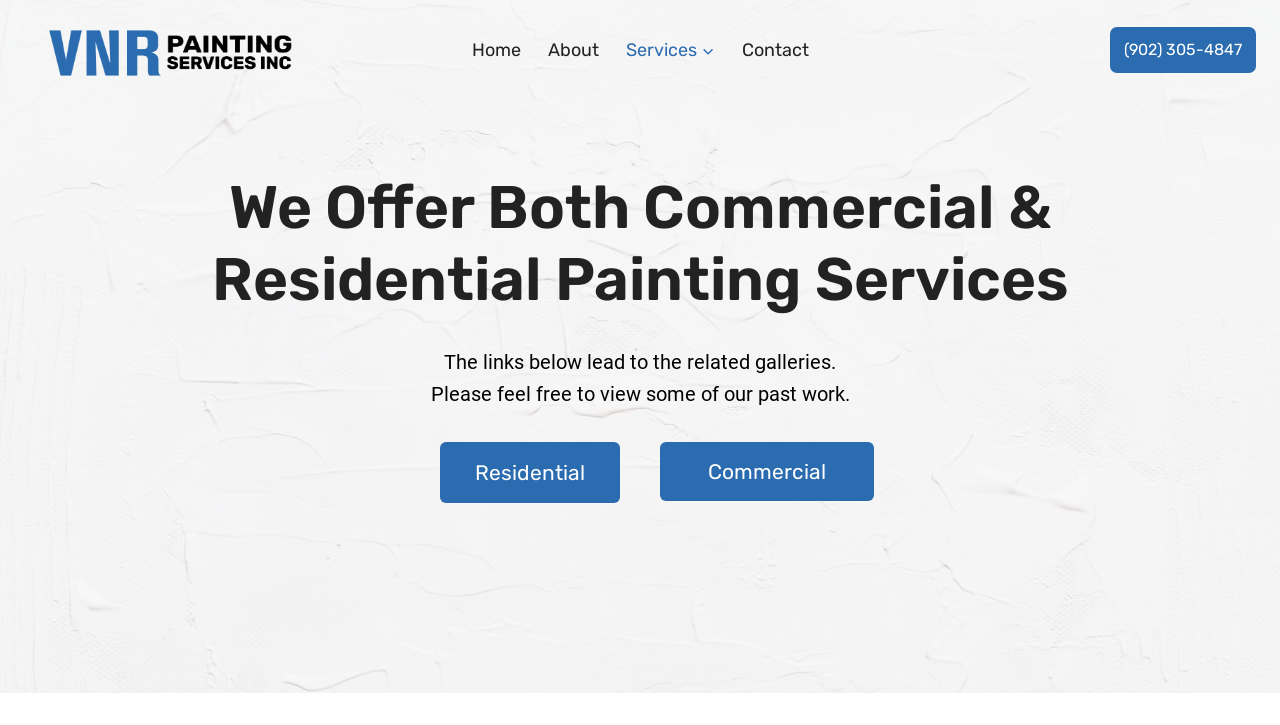Please locate the bounding box coordinates of the element that needs to be clicked to achieve the following instruction: "Click on the 'About' link". The coordinates should be four float numbers between 0 and 1, i.e., [left, top, right, bottom].

[0.417, 0.034, 0.478, 0.104]